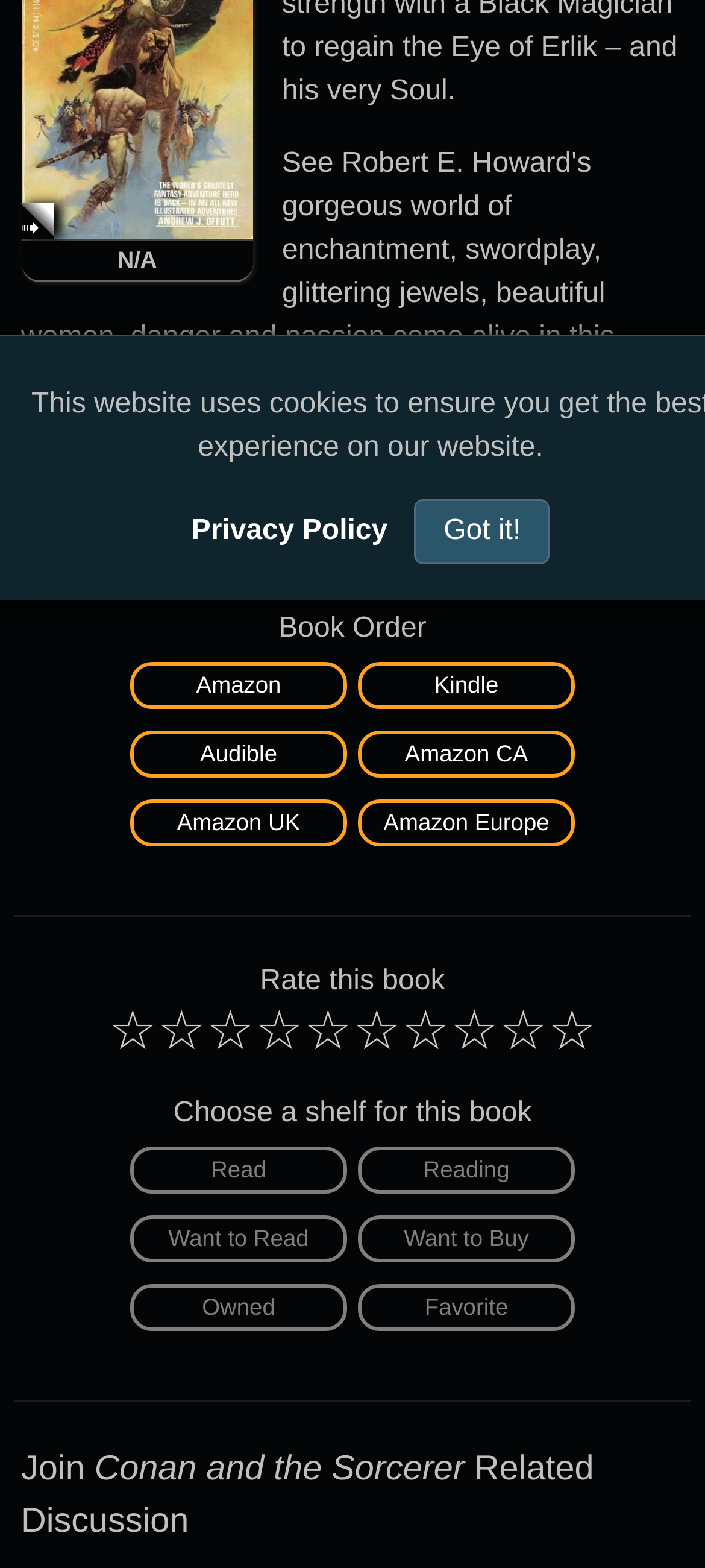Given the description "name="submit" value="Want to Read"", provide the bounding box coordinates of the corresponding UI element.

[0.185, 0.775, 0.492, 0.805]